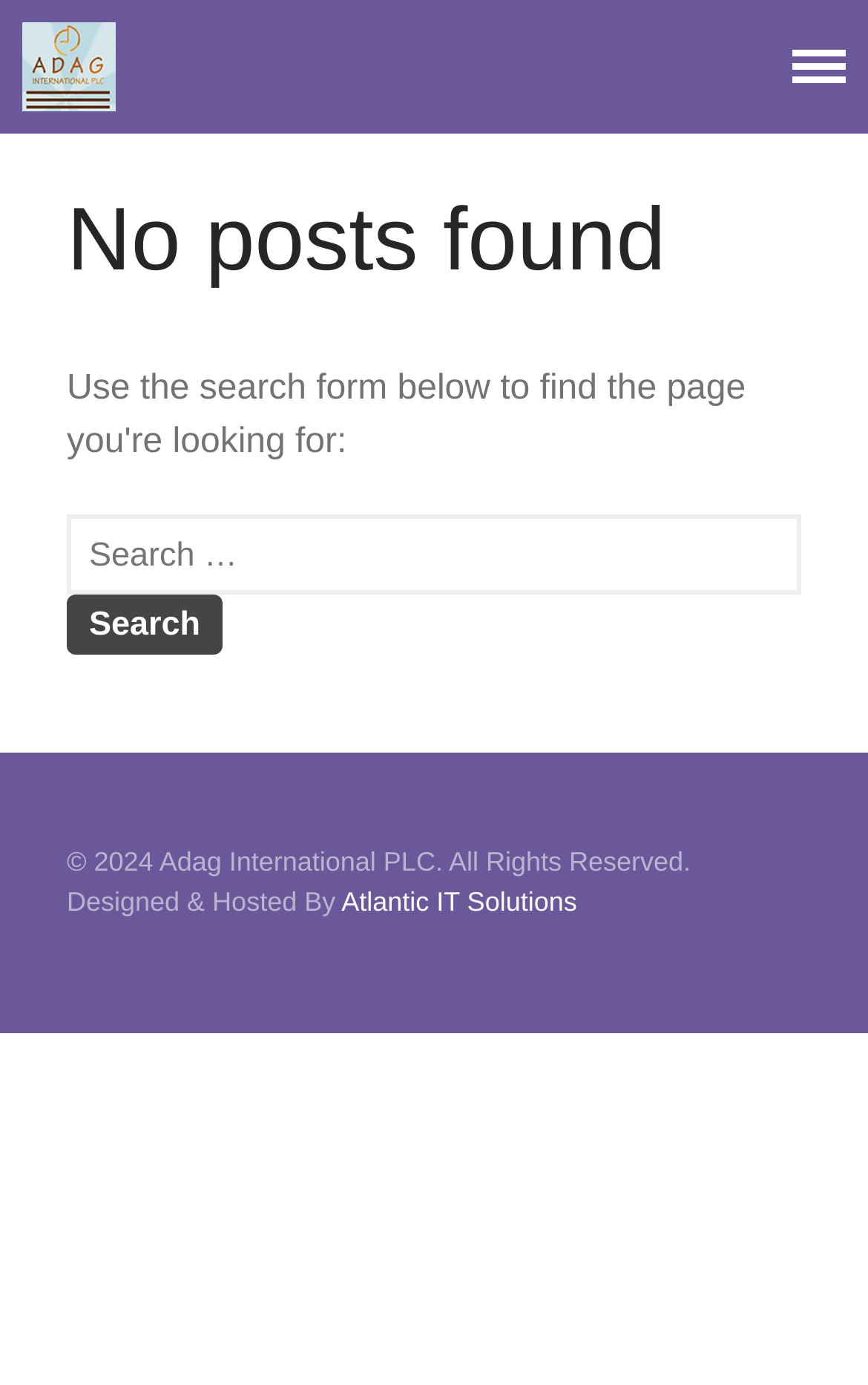Show the bounding box coordinates of the region that should be clicked to follow the instruction: "Read recent posts."

[0.449, 0.583, 0.936, 0.61]